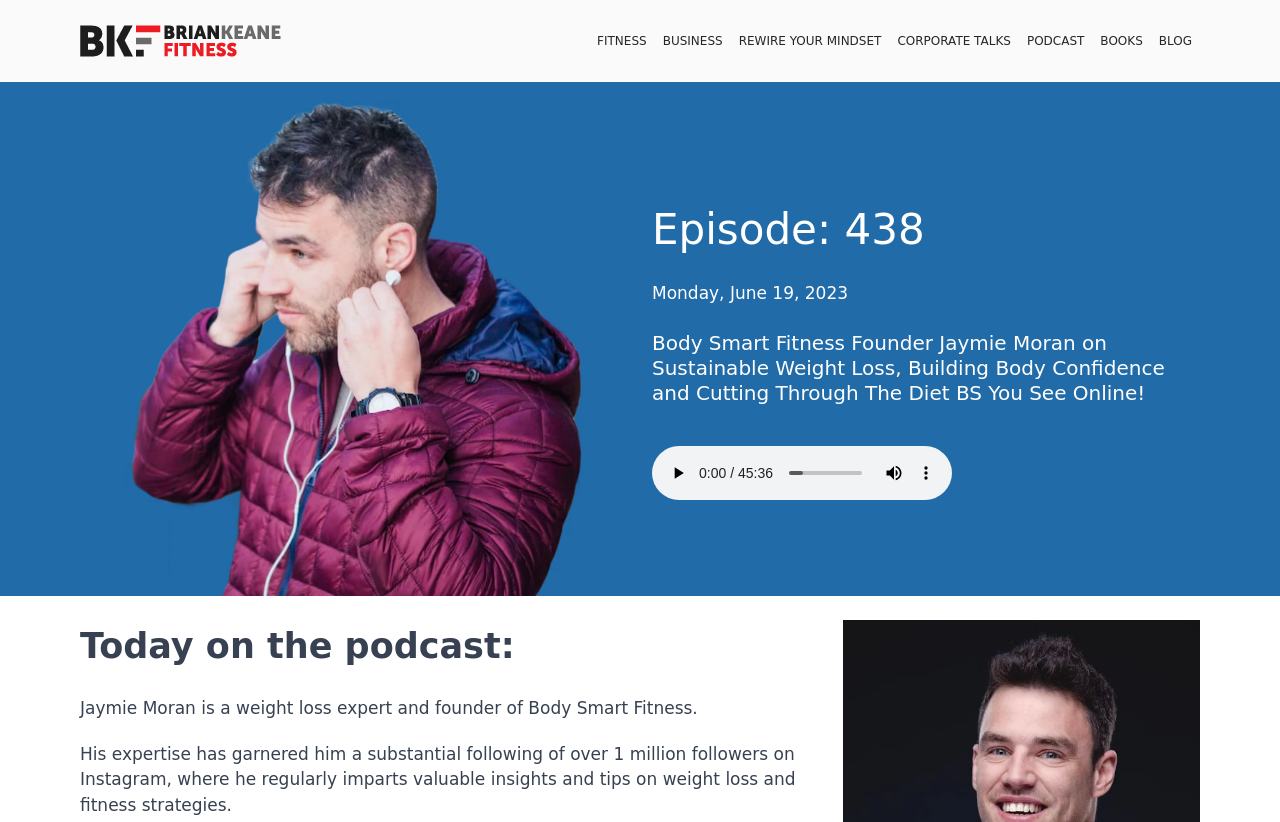Please provide the bounding box coordinates for the element that needs to be clicked to perform the instruction: "Read the BLOG". The coordinates must consist of four float numbers between 0 and 1, formatted as [left, top, right, bottom].

[0.905, 0.041, 0.931, 0.058]